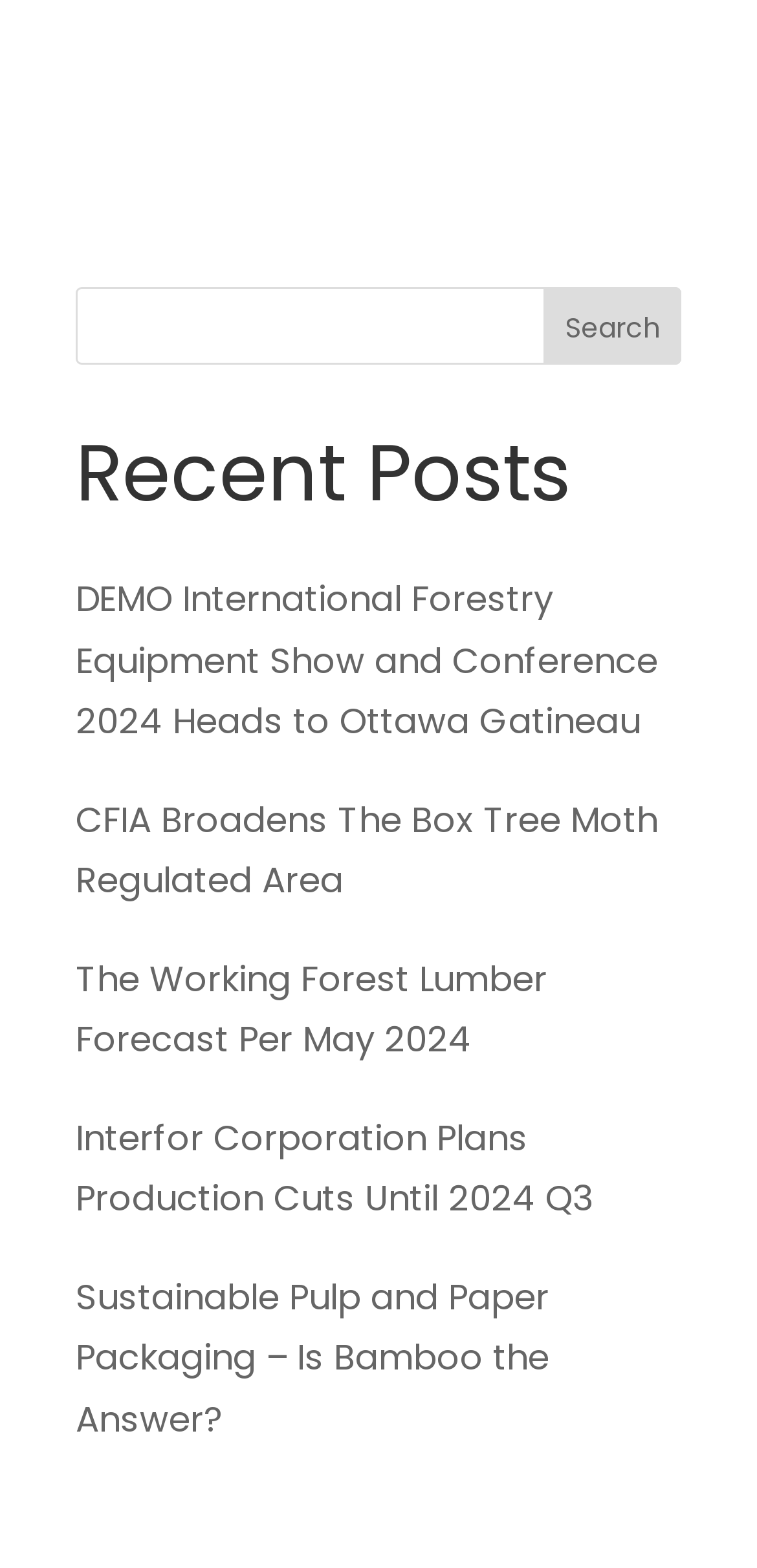Determine the bounding box of the UI component based on this description: "parent_node: Search name="s"". The bounding box coordinates should be four float values between 0 and 1, i.e., [left, top, right, bottom].

[0.1, 0.184, 0.9, 0.233]